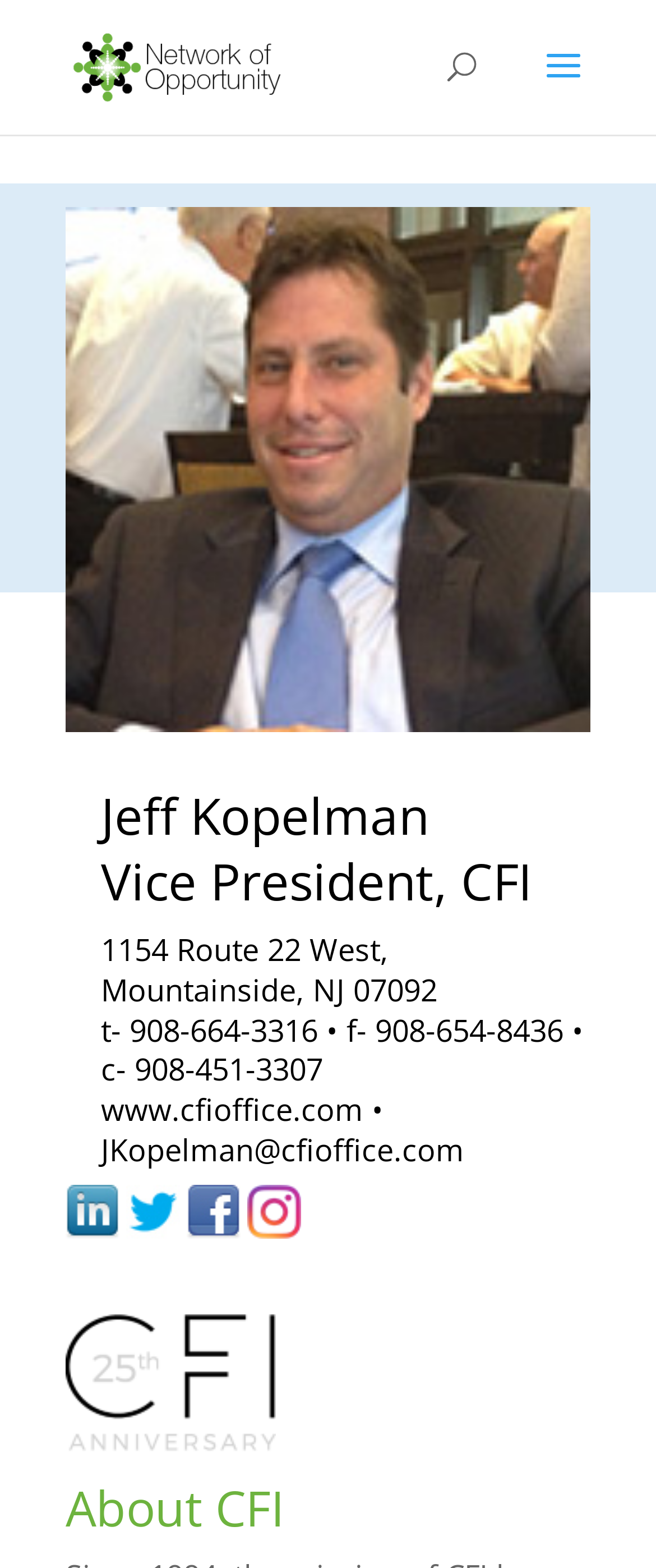Provide a thorough description of this webpage.

The webpage is about Jeff Kopelman, a Vice President at CFI (Corporate Finance International). At the top, there is a link to "Network of Opportunity" accompanied by an image with the same name. Below this, there is a search bar that spans almost the entire width of the page.

The main content of the page is divided into two sections. On the left, there is a section dedicated to Jeff Kopelman's contact information. This section includes his title, address, phone numbers, and email address. There is also a link to his company's website, www.cfioffice.com.

On the right side of the page, there are several links to CFI's social media profiles, including Twitter, Facebook, and Instagram. These links are arranged vertically, with a small gap between each link.

At the bottom of the page, there is a large CFI logo, accompanied by a heading that reads "CFI logo". Below this, there is a heading that reads "About CFI", which likely leads to a page with more information about the company.